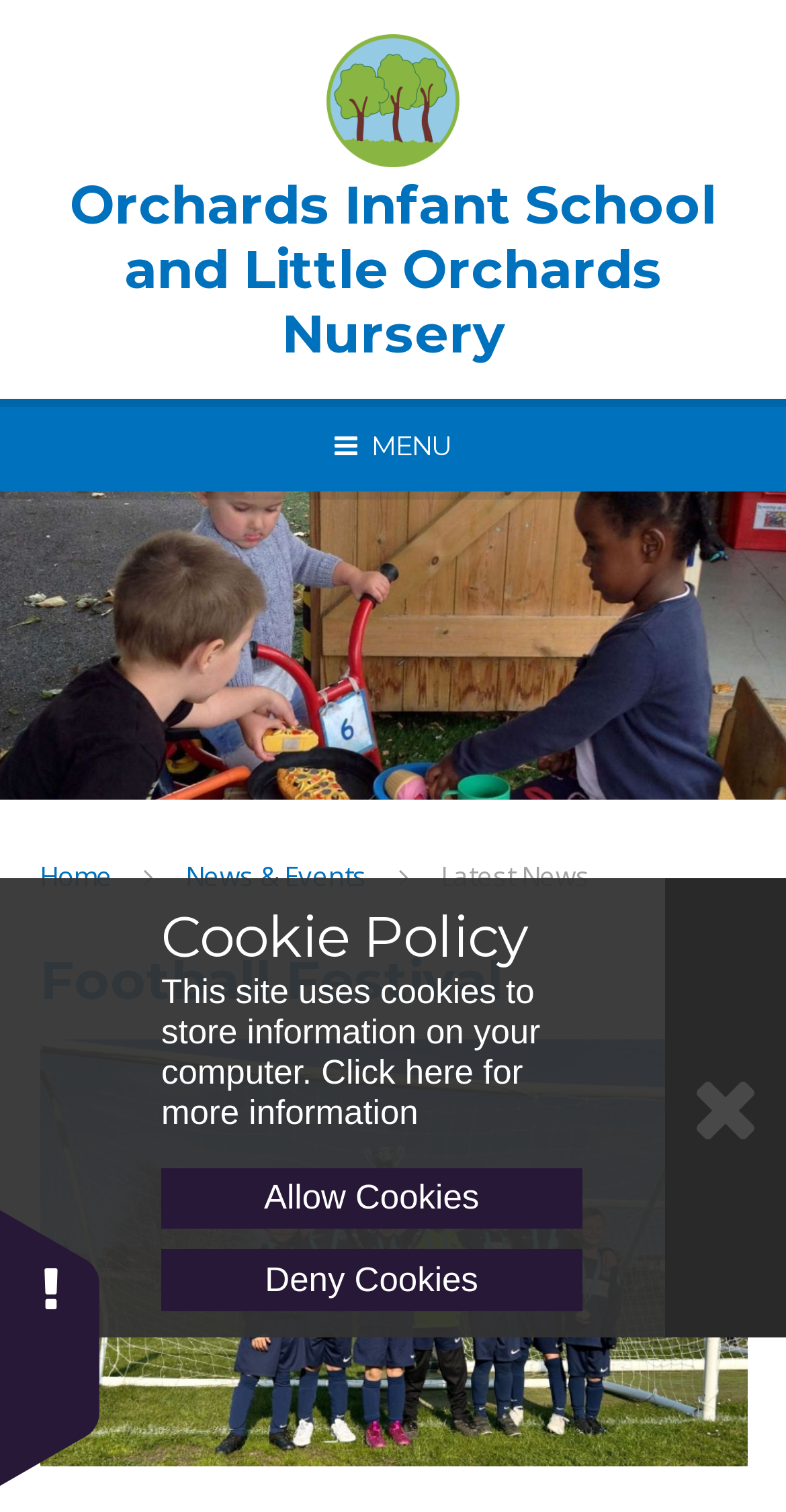Answer the question using only one word or a concise phrase: What is the event mentioned on the webpage?

Football Festival